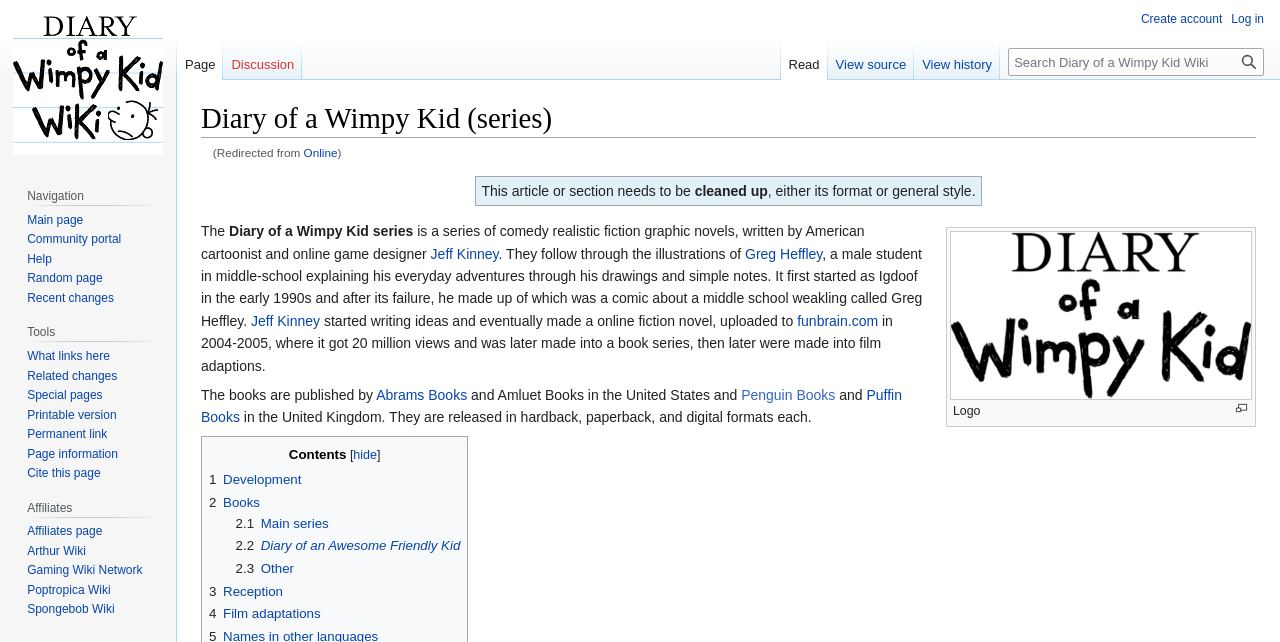Give a one-word or short-phrase answer to the following question: 
Who is the author of the Diary of a Wimpy Kid series?

Jeff Kinney